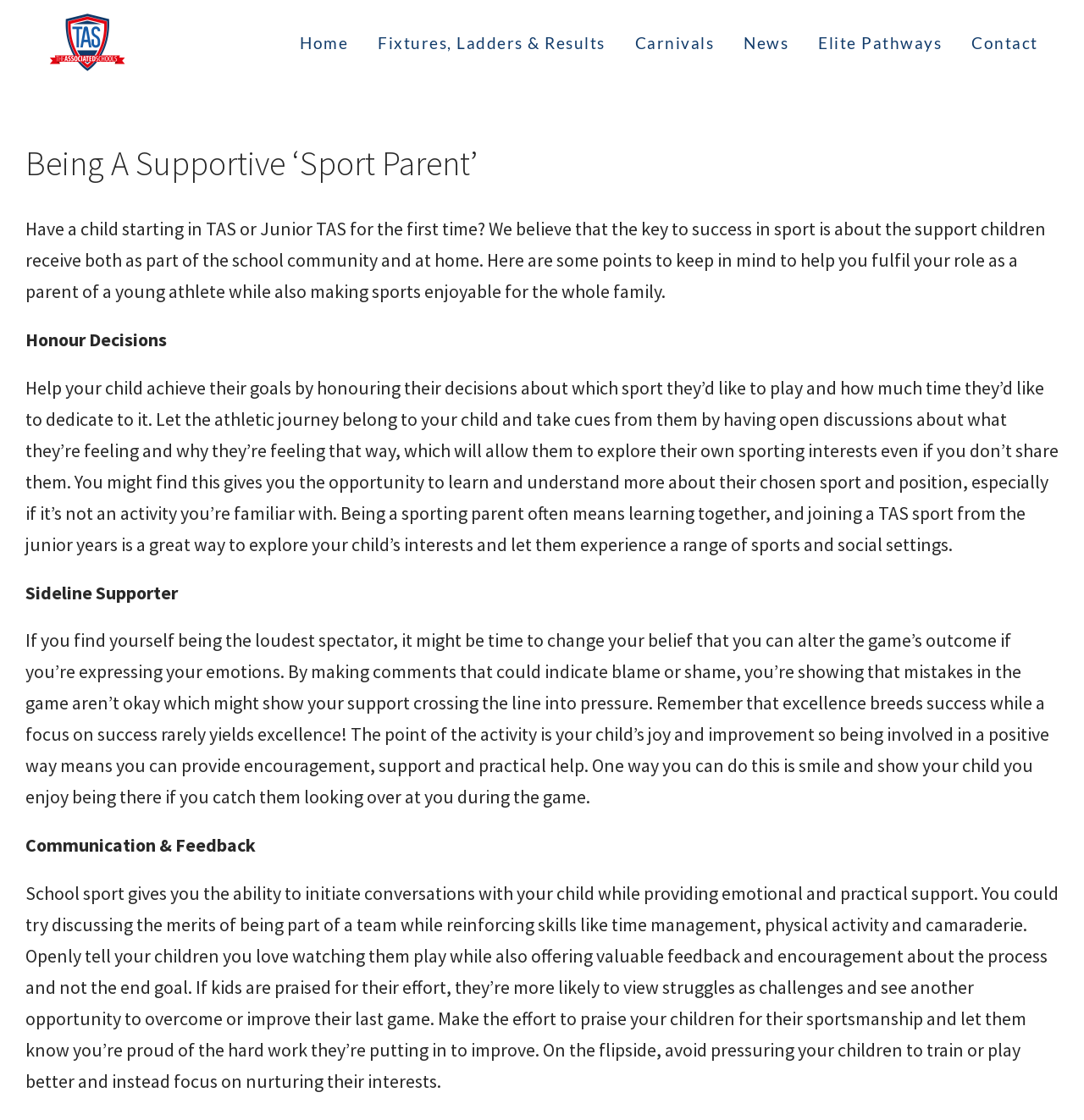Pinpoint the bounding box coordinates of the clickable element to carry out the following instruction: "Click the 'Fixtures, Ladders & Results' link."

[0.349, 0.0, 0.558, 0.076]